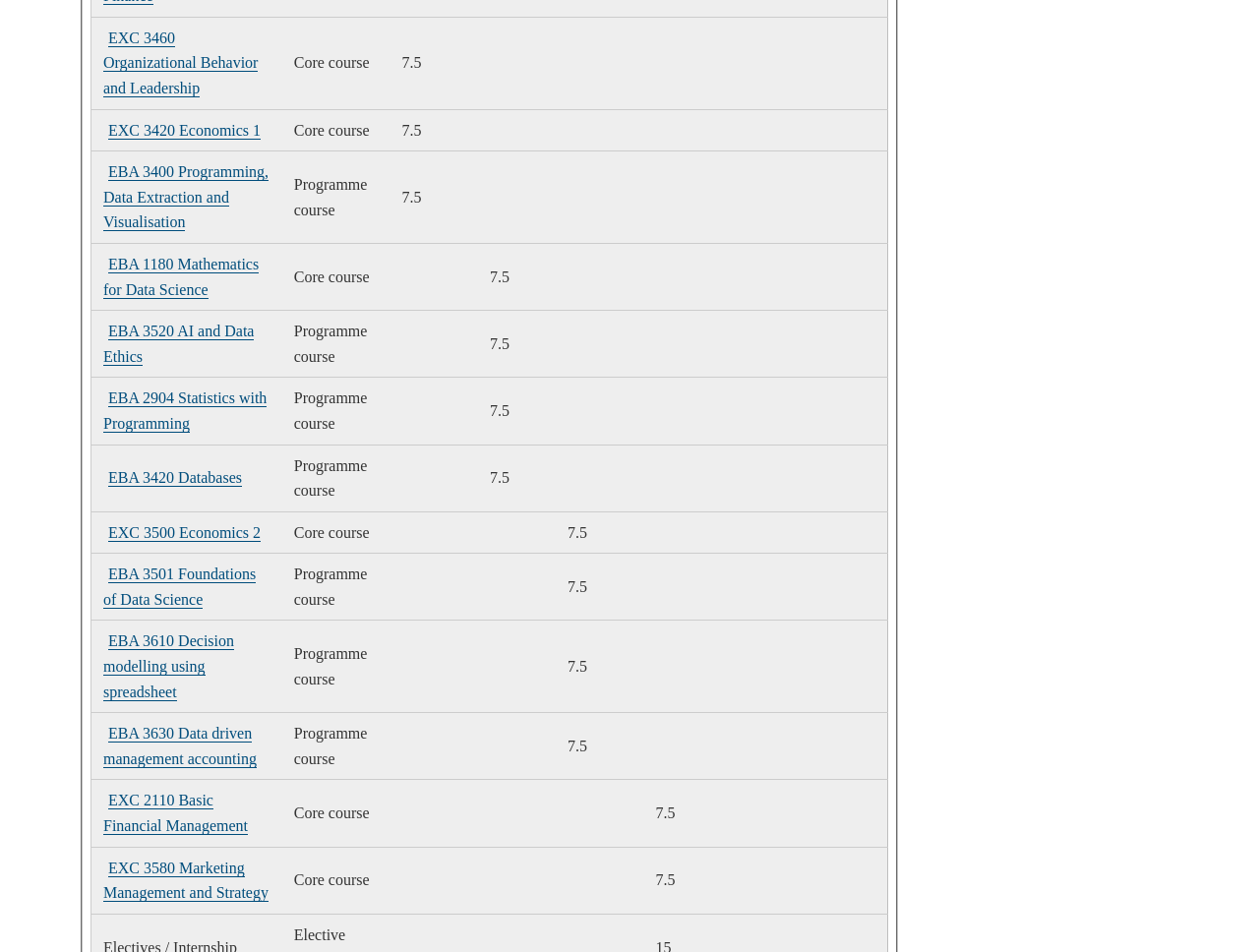Determine the bounding box coordinates of the clickable region to follow the instruction: "click on EXC 3460 Organizational Behavior and Leadership".

[0.082, 0.031, 0.205, 0.102]